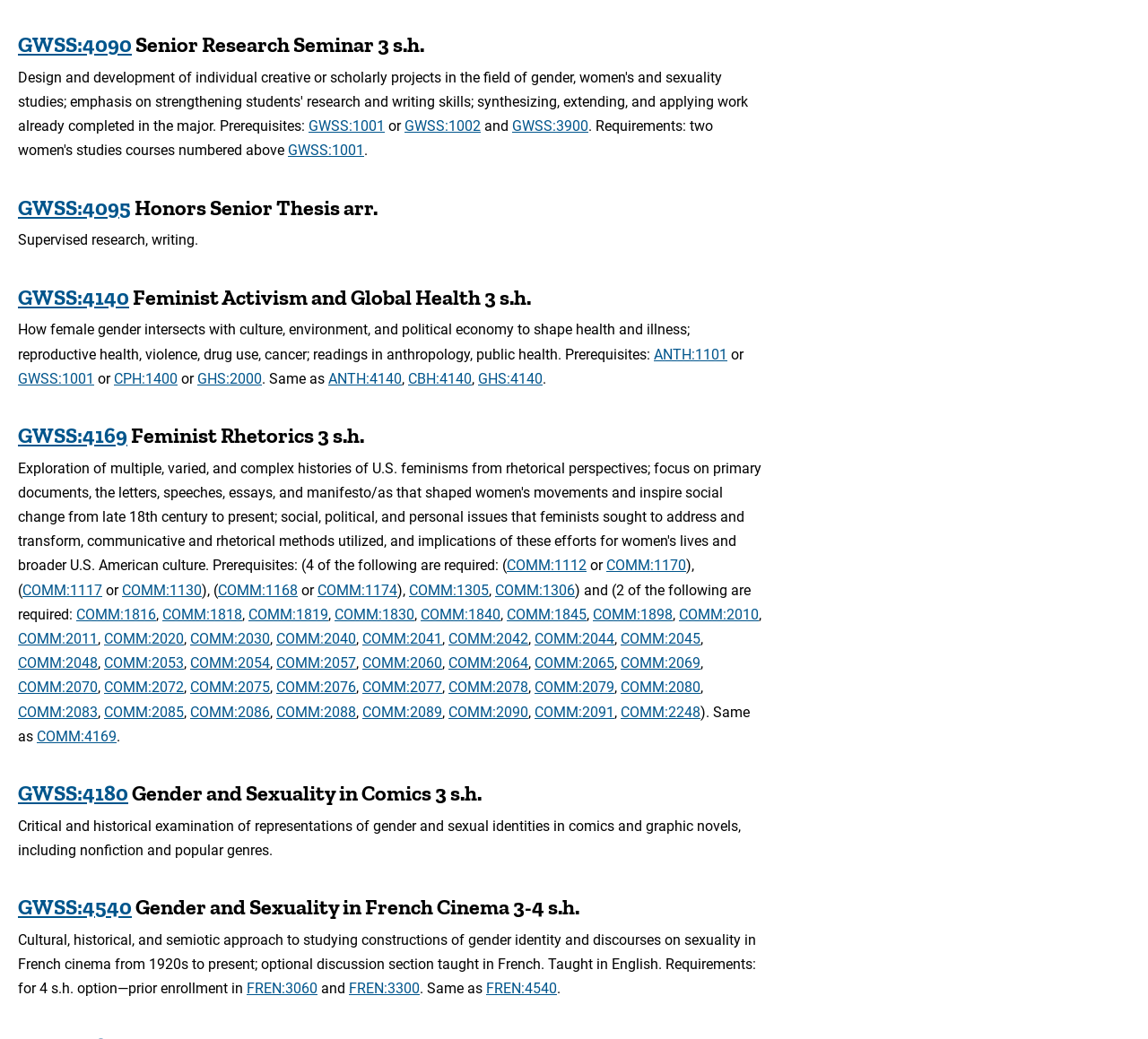How many courses are required for the 'Feminist Activism and Global Health' course?
With the help of the image, please provide a detailed response to the question.

The number of courses required for the 'Feminist Activism and Global Health' course can be found by looking at the StaticText element with the text '2 of the following are required:' and the subsequent link elements. There are 2 courses required.